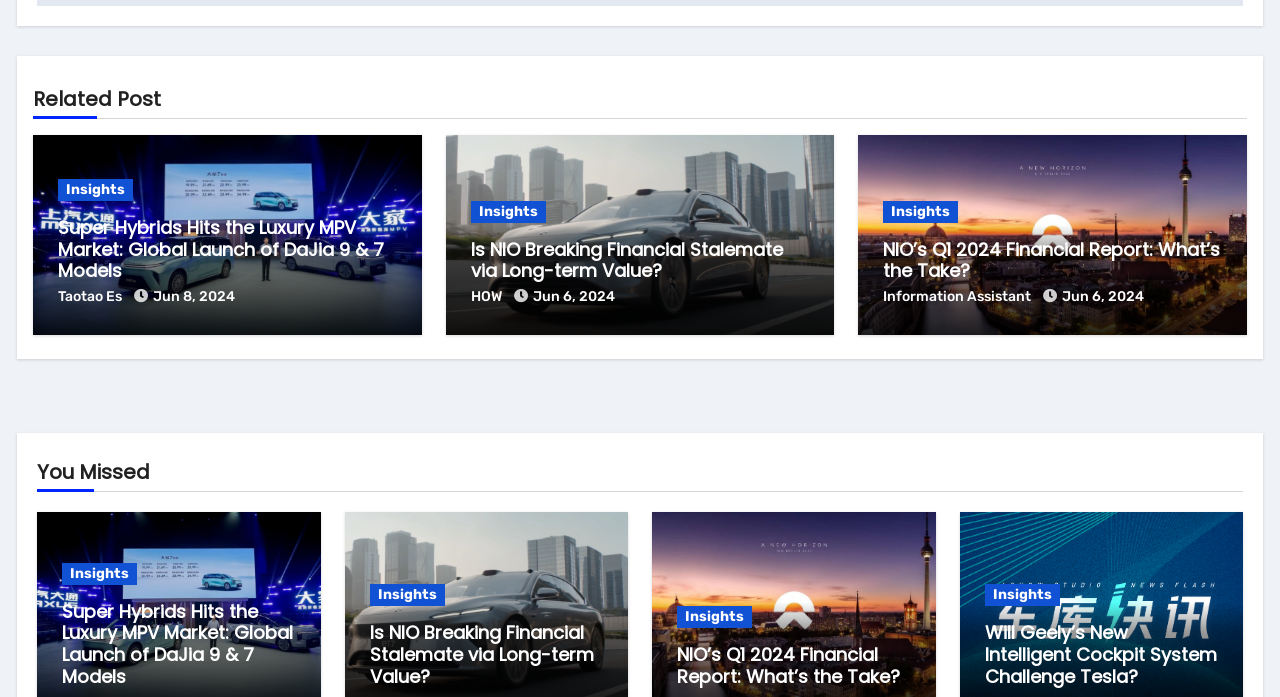Given the webpage screenshot, identify the bounding box of the UI element that matches this description: "Jun 8, 2024".

[0.12, 0.413, 0.184, 0.437]